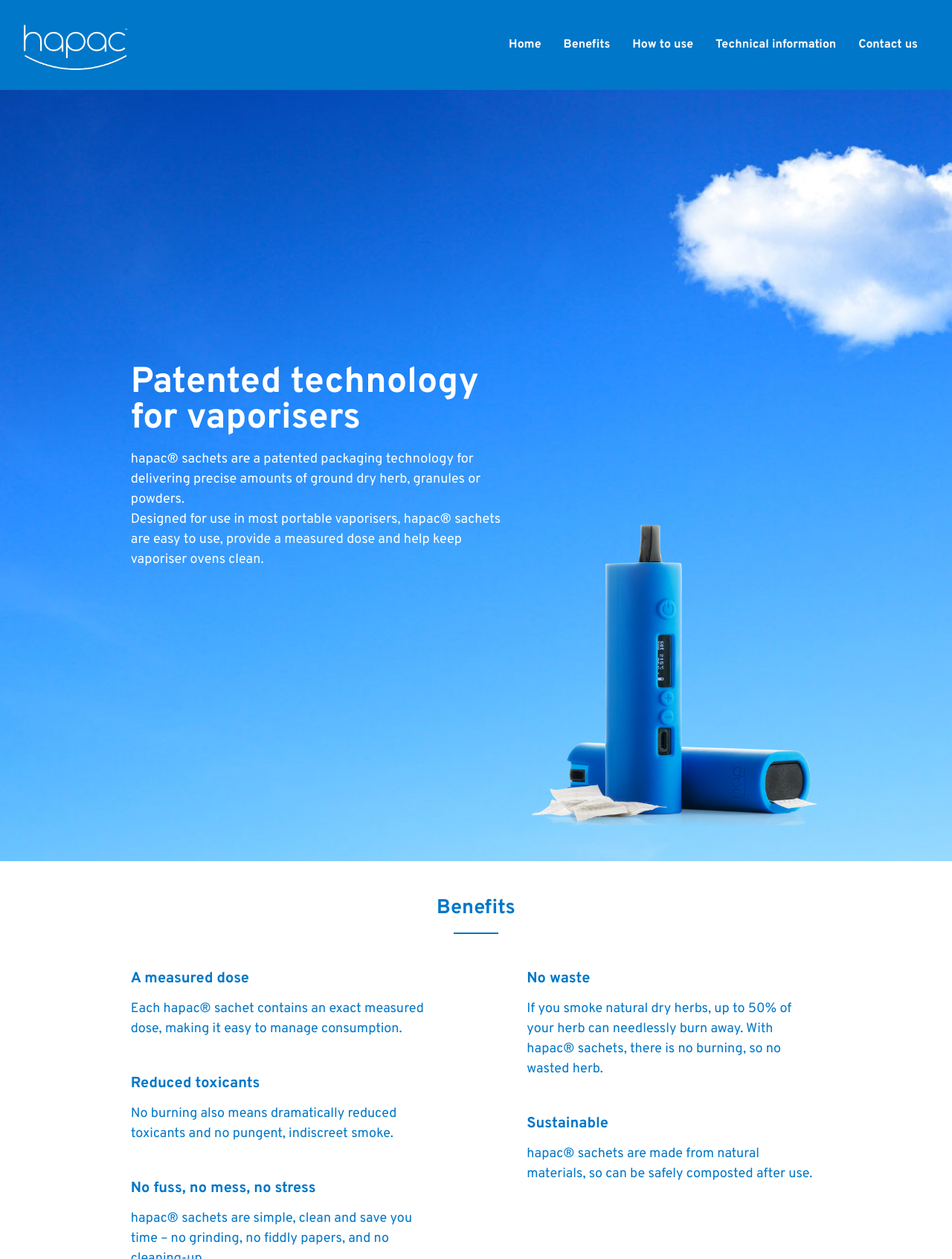Using the provided element description: "Benefits", determine the bounding box coordinates of the corresponding UI element in the screenshot.

[0.58, 0.026, 0.653, 0.046]